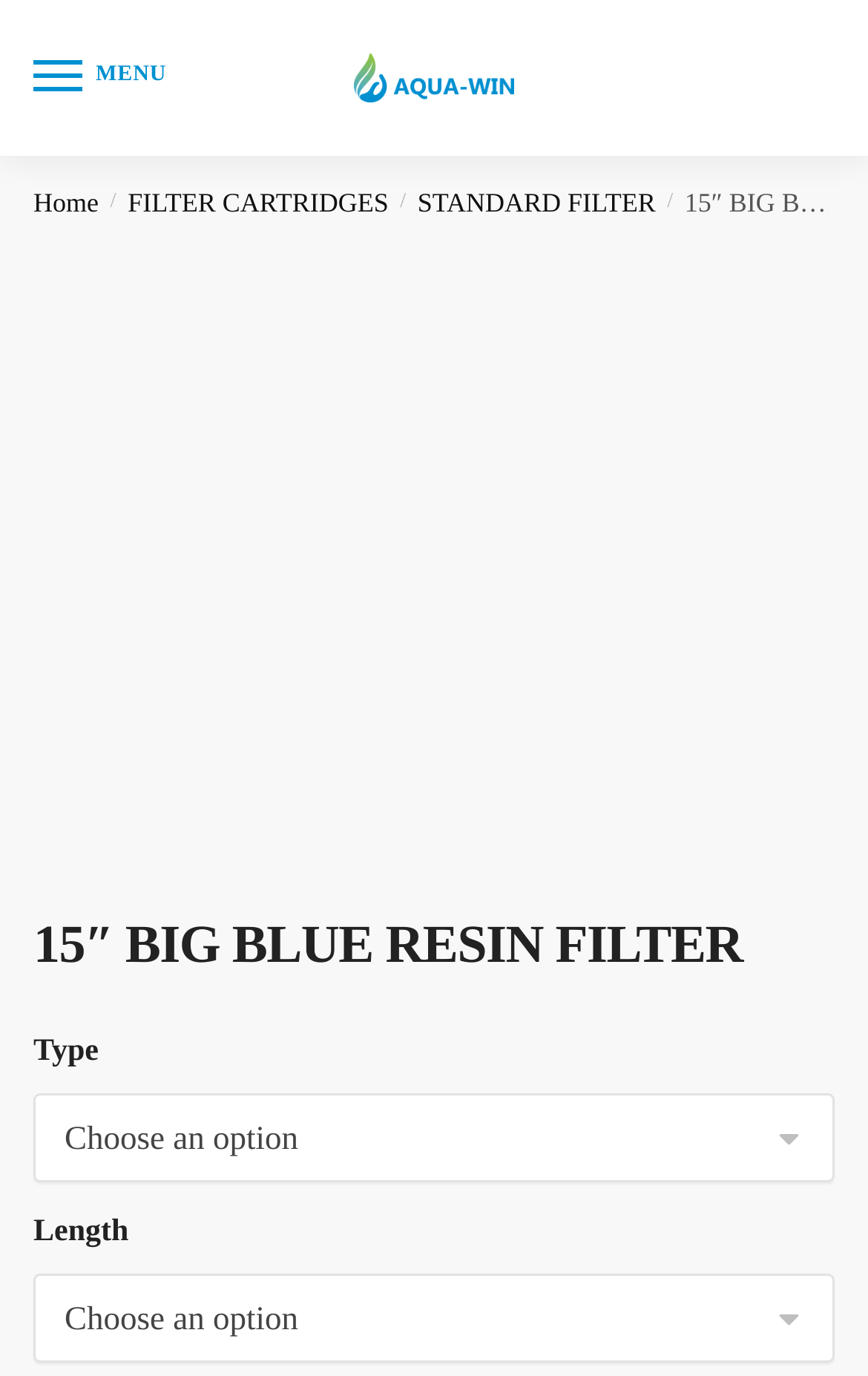Extract the bounding box coordinates of the UI element described: "MENU". Provide the coordinates in the format [left, top, right, bottom] with values ranging from 0 to 1.

[0.038, 0.032, 0.192, 0.081]